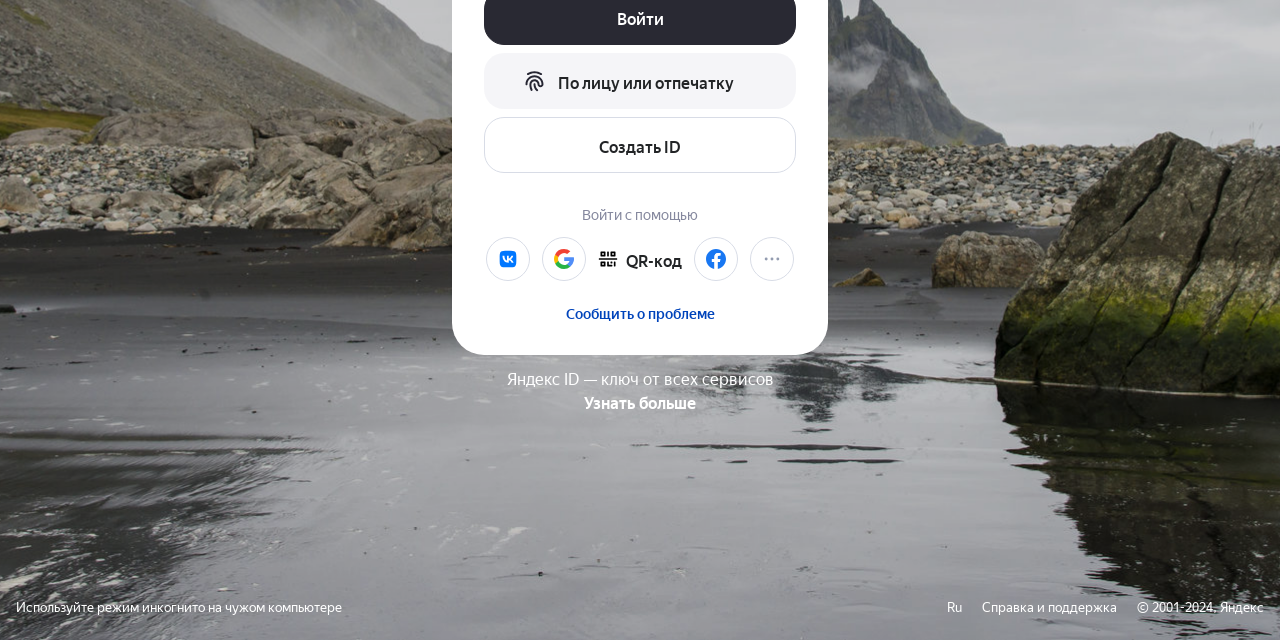Given the description: "По лицу или отпечатку", determine the bounding box coordinates of the UI element. The coordinates should be formatted as four float numbers between 0 and 1, [left, top, right, bottom].

[0.378, 0.083, 0.622, 0.17]